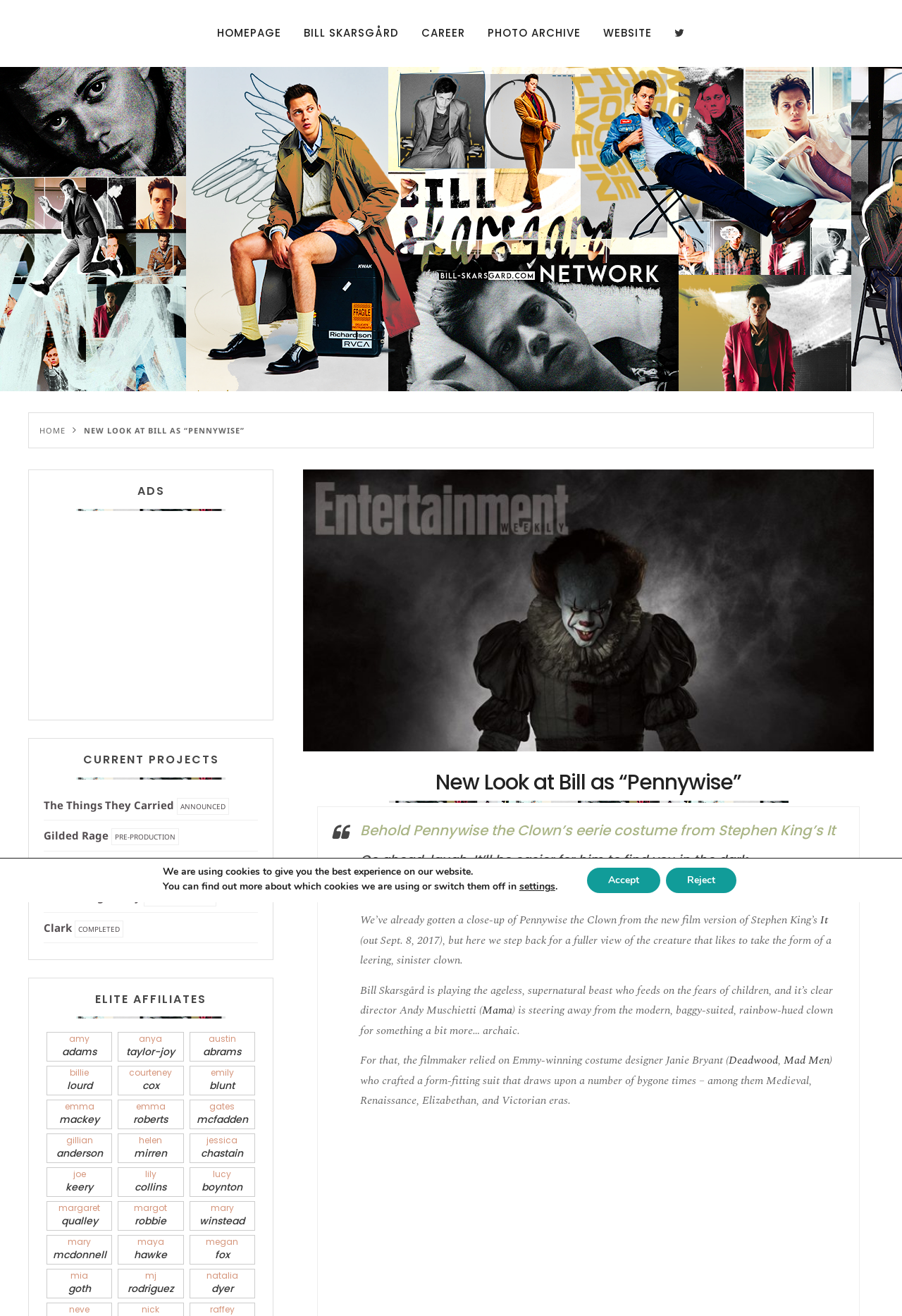Please identify the coordinates of the bounding box that should be clicked to fulfill this instruction: "Go to the 'CAREER' page".

[0.461, 0.017, 0.522, 0.033]